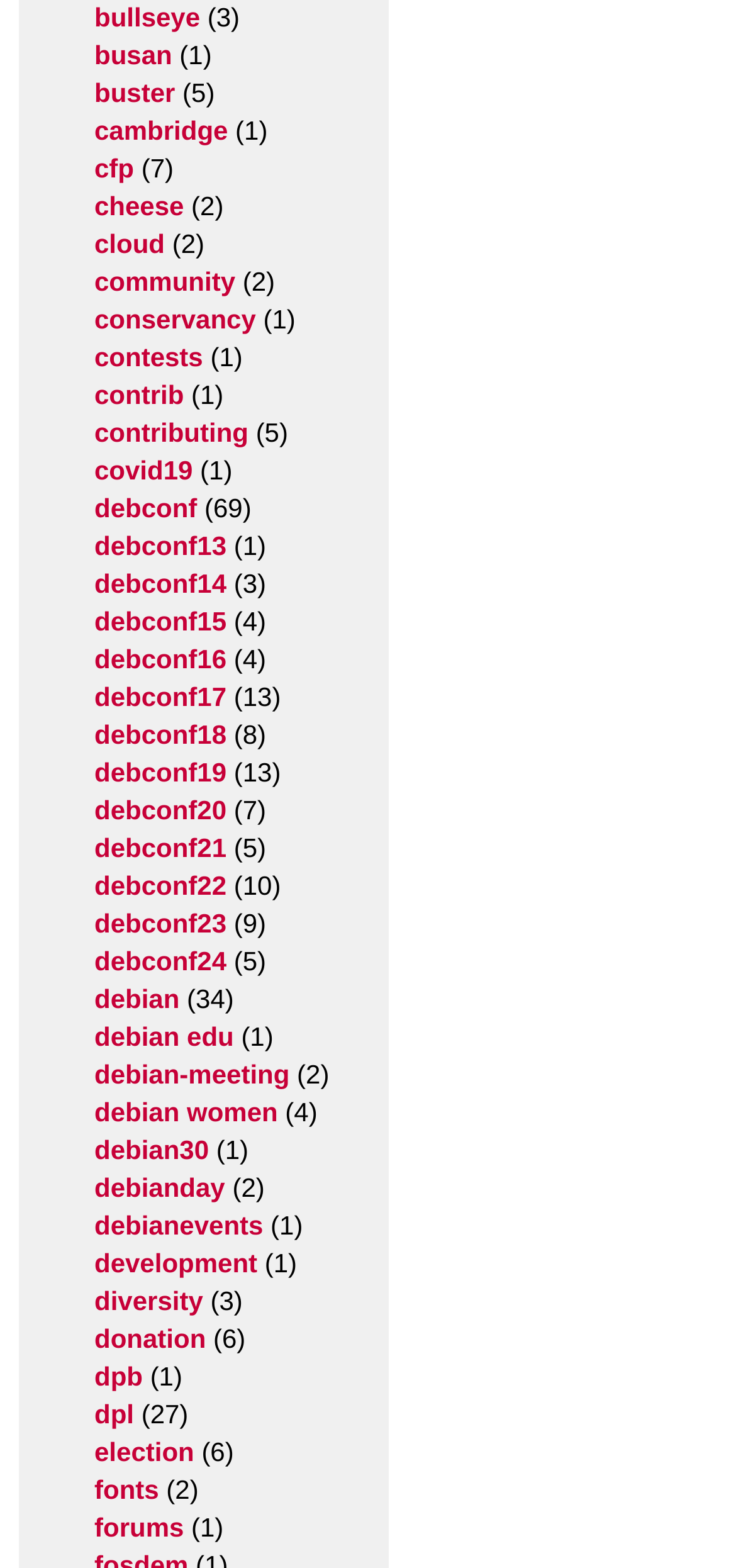Answer the question briefly using a single word or phrase: 
What is the first link on the webpage?

bullseye